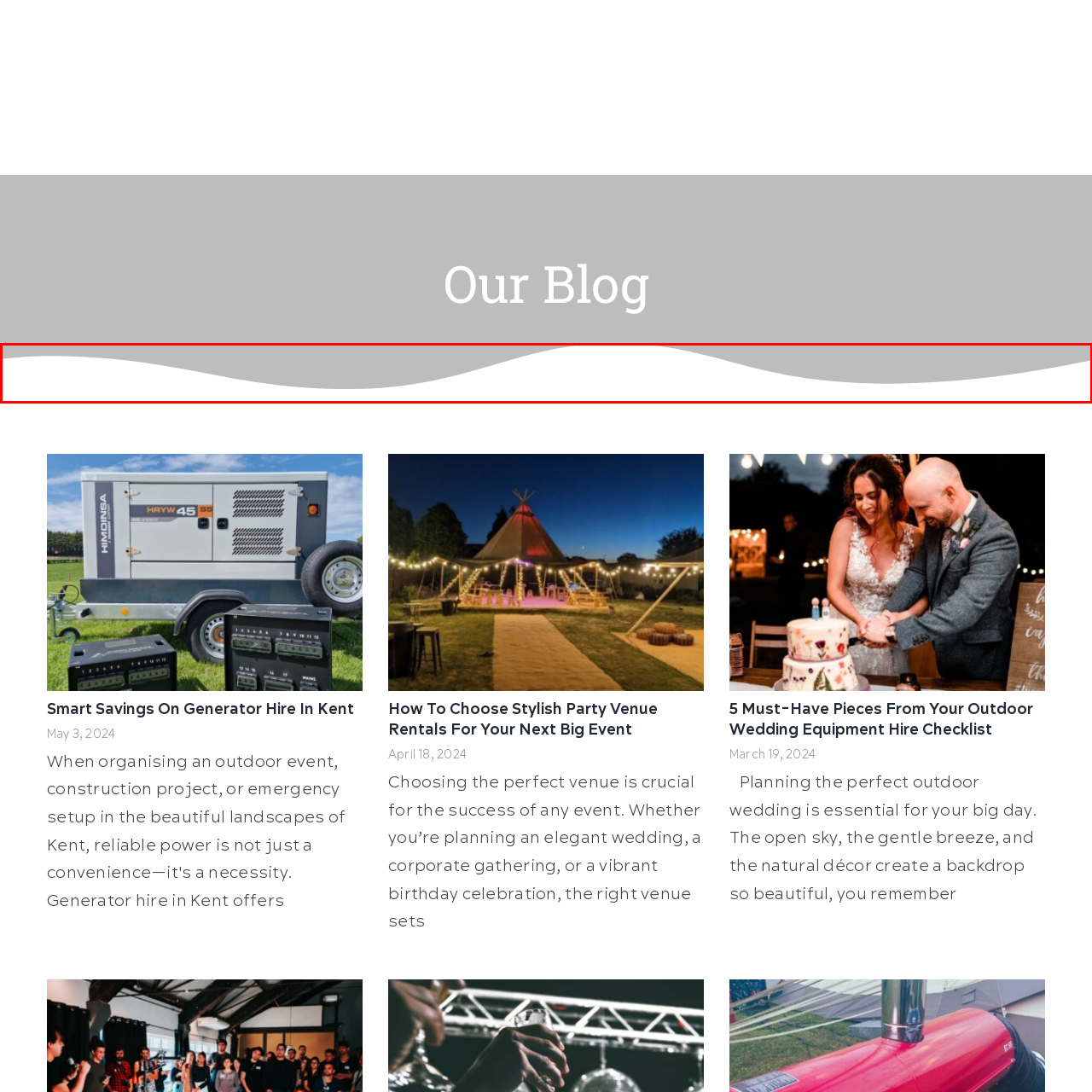Deliver a detailed explanation of the elements found in the red-marked area of the image.

This image features a stylish and elegant wave design in varying shades of gray, creating a sophisticated visual element. The fluid contours evoke a sense of movement and tranquility, making it a perfect background for themes related to events, gatherings, or celebrations. Such designs are often used to enhance the aesthetic appeal of wedding invitations, event promotions, or blog layouts. This particular design aligns well with the overarching theme of elegance and quality that Christopher James Events embodies in their services, including venue rentals and event planning.